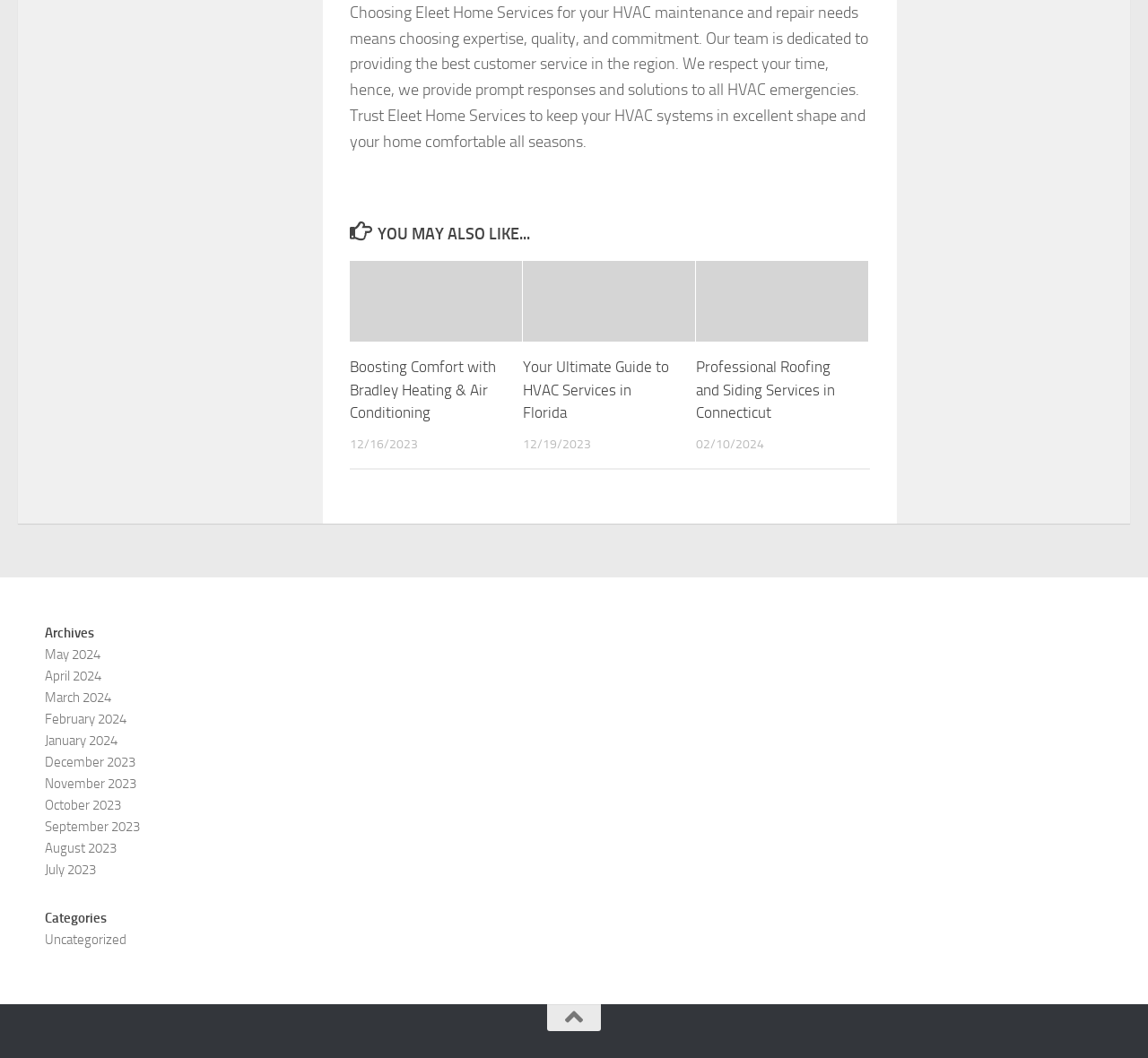How many articles are in the 'You May Also Like' section?
Using the information from the image, answer the question thoroughly.

I counted the number of article elements under the 'You May Also Like' heading, which is located at [0.305, 0.208, 0.758, 0.231]. There are three article elements, each containing a link, image, and time element.